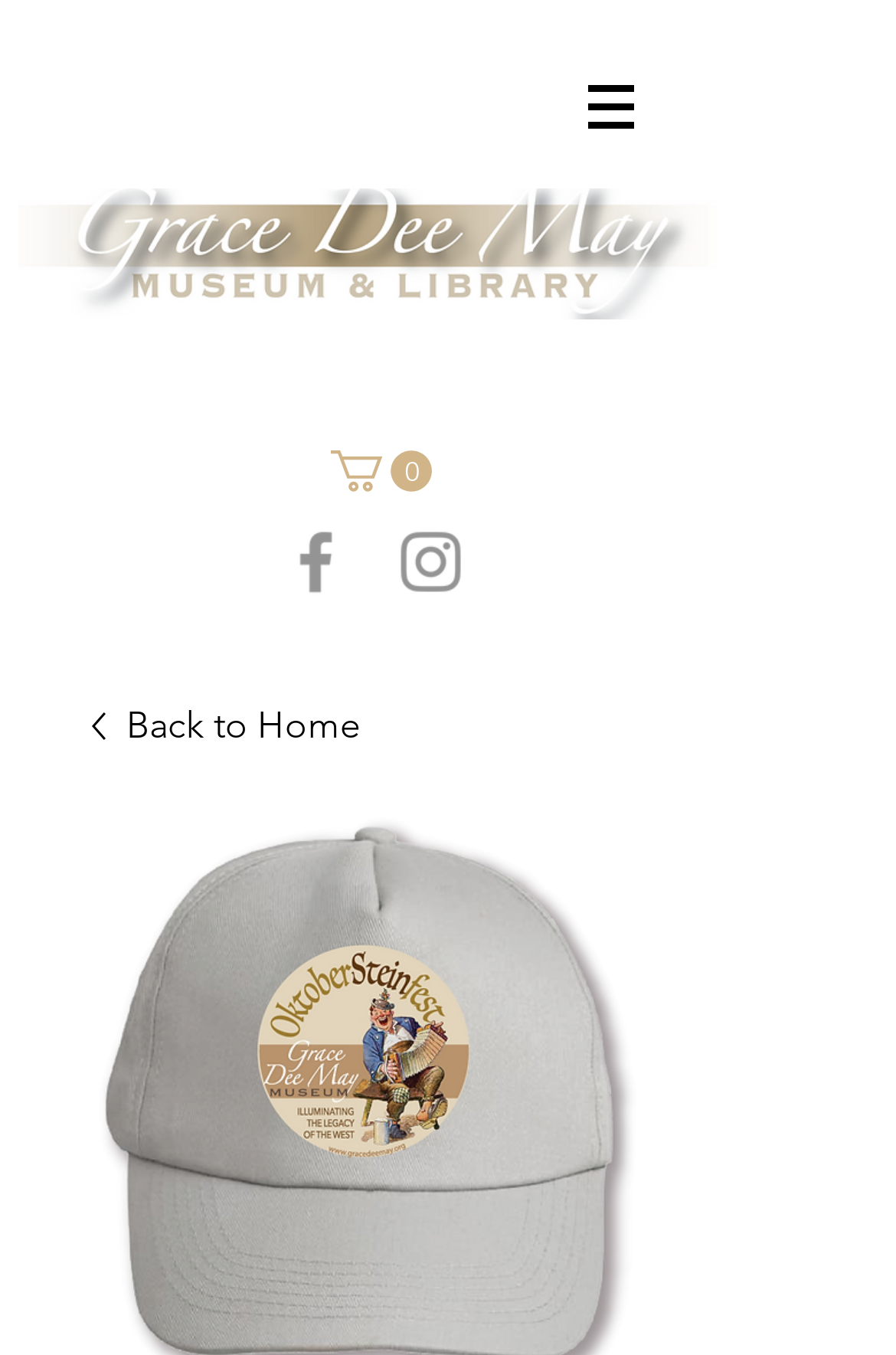Find the bounding box of the UI element described as: "aria-label="Facebook"". The bounding box coordinates should be given as four float values between 0 and 1, i.e., [left, top, right, bottom].

[0.308, 0.385, 0.397, 0.444]